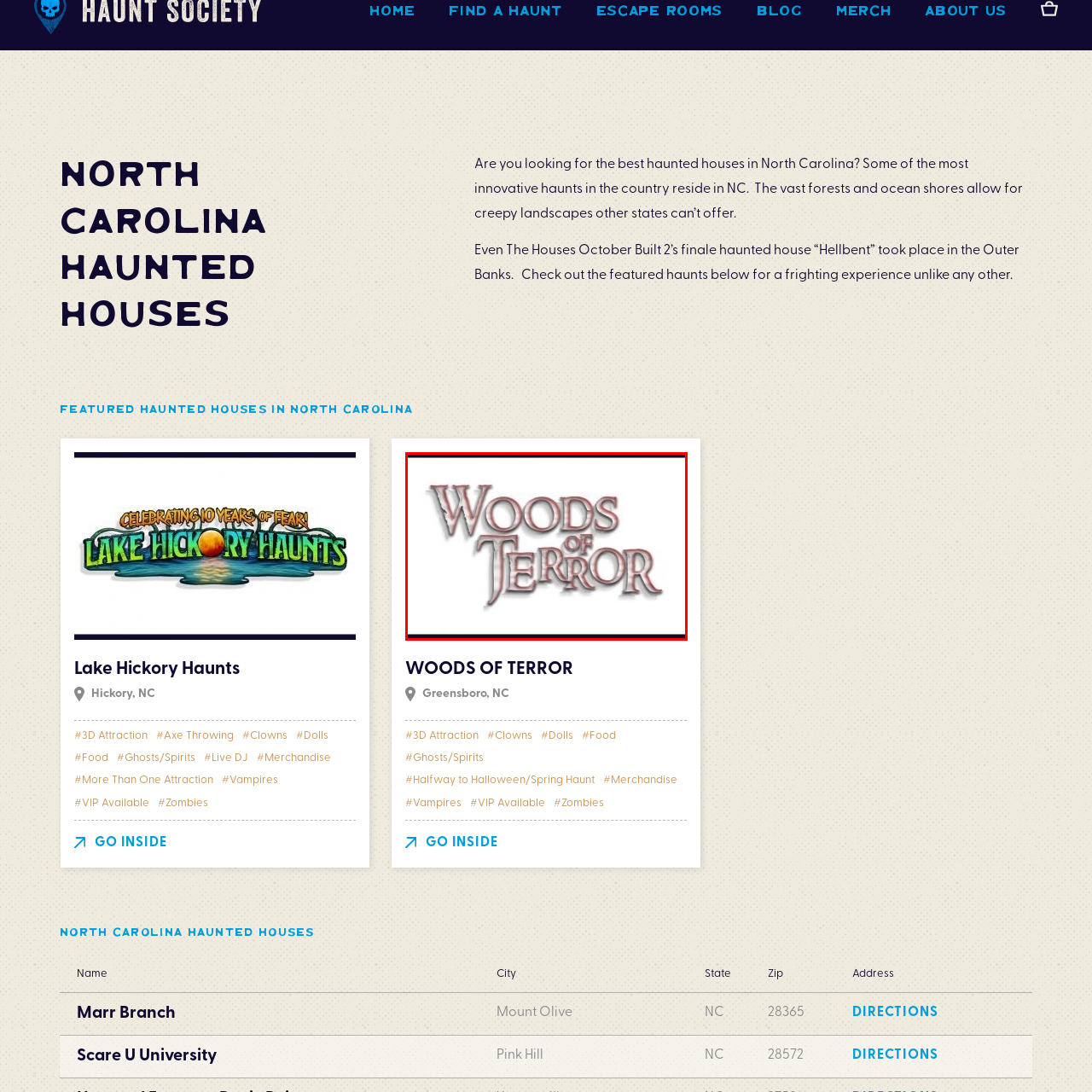Look closely at the image surrounded by the red box, What is the purpose of the haunted house? Give your answer as a single word or phrase.

To provide a thrilling experience